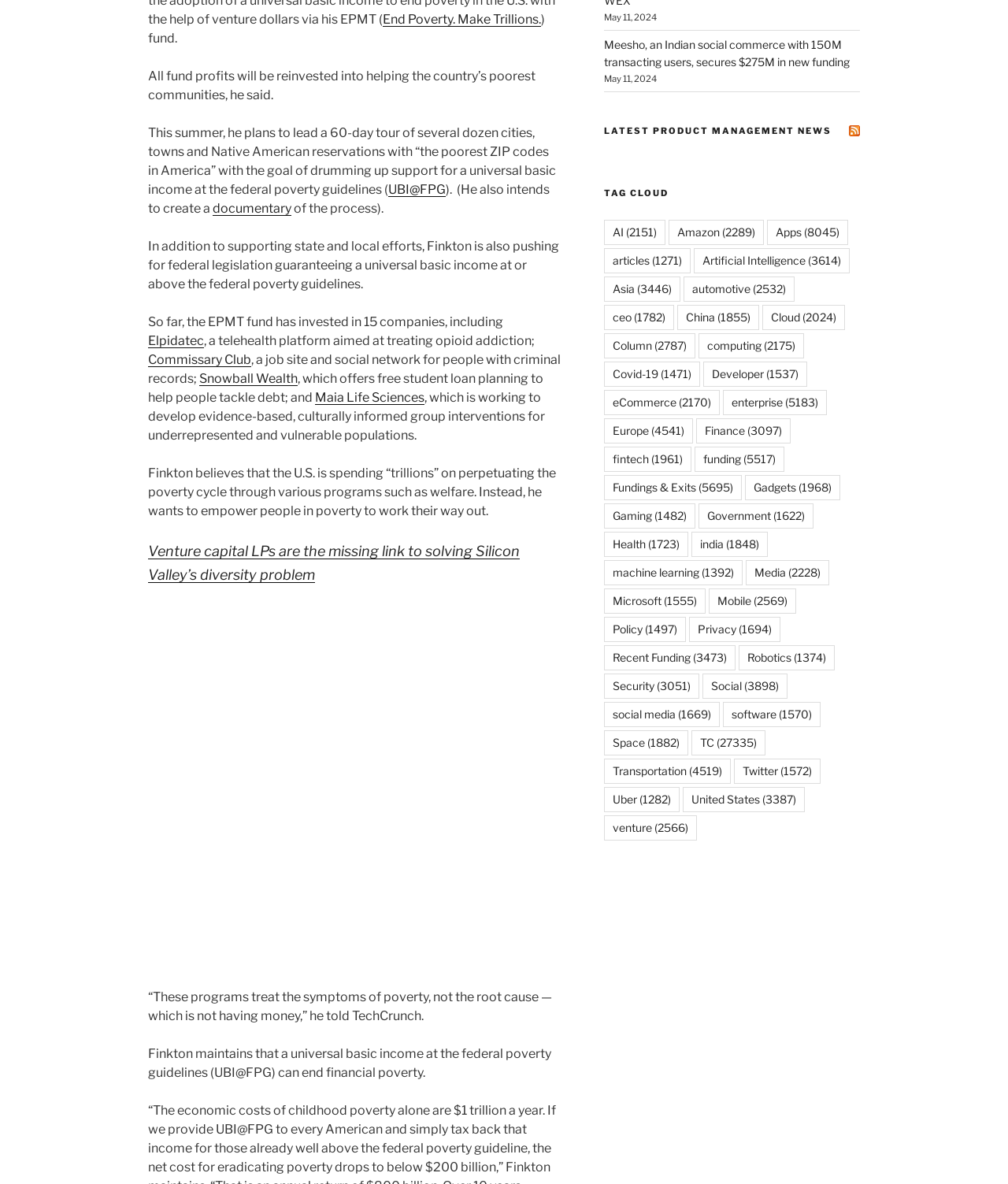Bounding box coordinates are specified in the format (top-left x, top-left y, bottom-right x, bottom-right y). All values are floating point numbers bounded between 0 and 1. Please provide the bounding box coordinate of the region this sentence describes: funding (5517)

[0.689, 0.378, 0.778, 0.399]